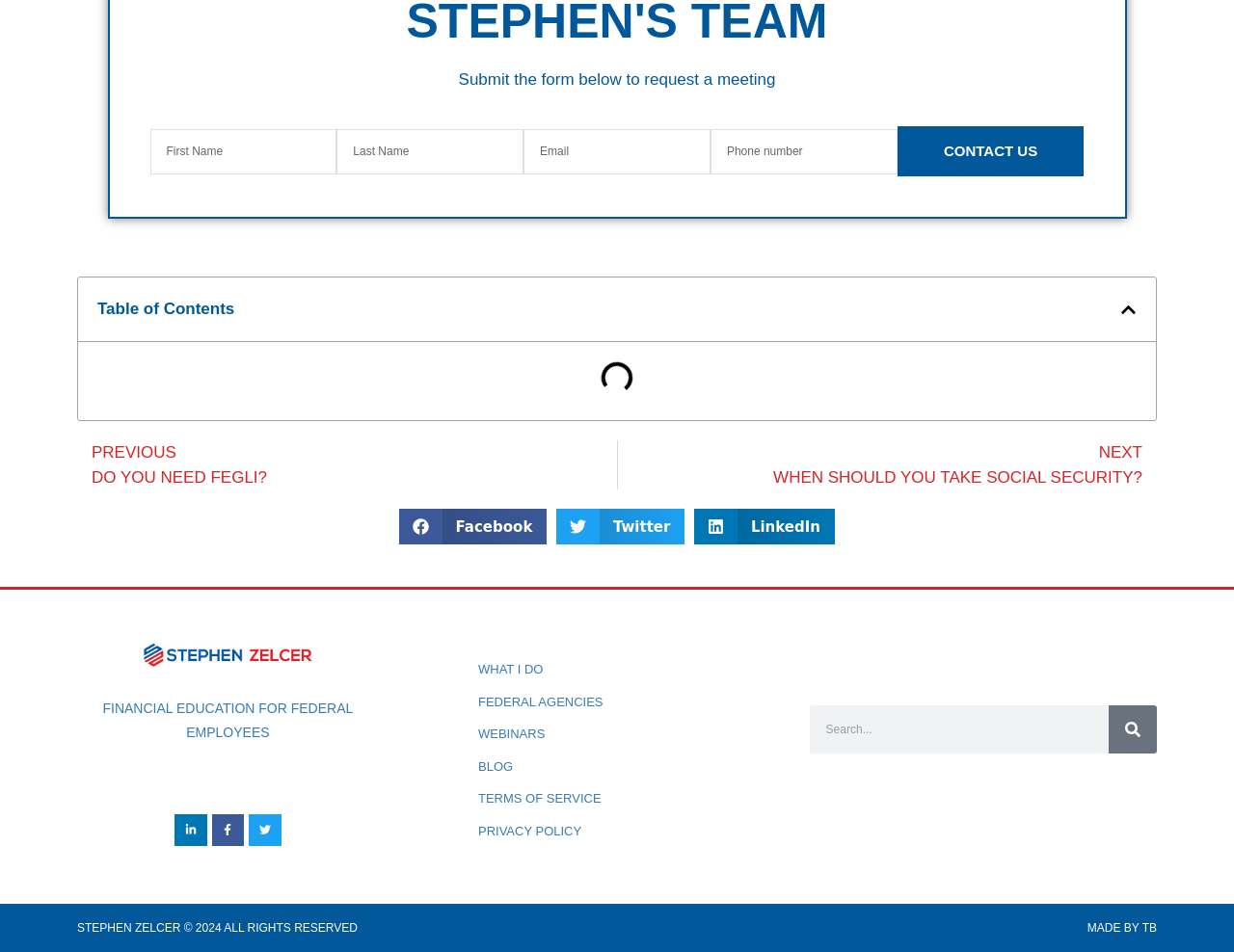Based on what you see in the screenshot, provide a thorough answer to this question: What is the name of the person associated with the webpage?

The webpage has a footer that says 'STEPHEN ZELCER © 2024 ALL RIGHTS RESERVED', which suggests that the person associated with the webpage is Stephen Zelcer.